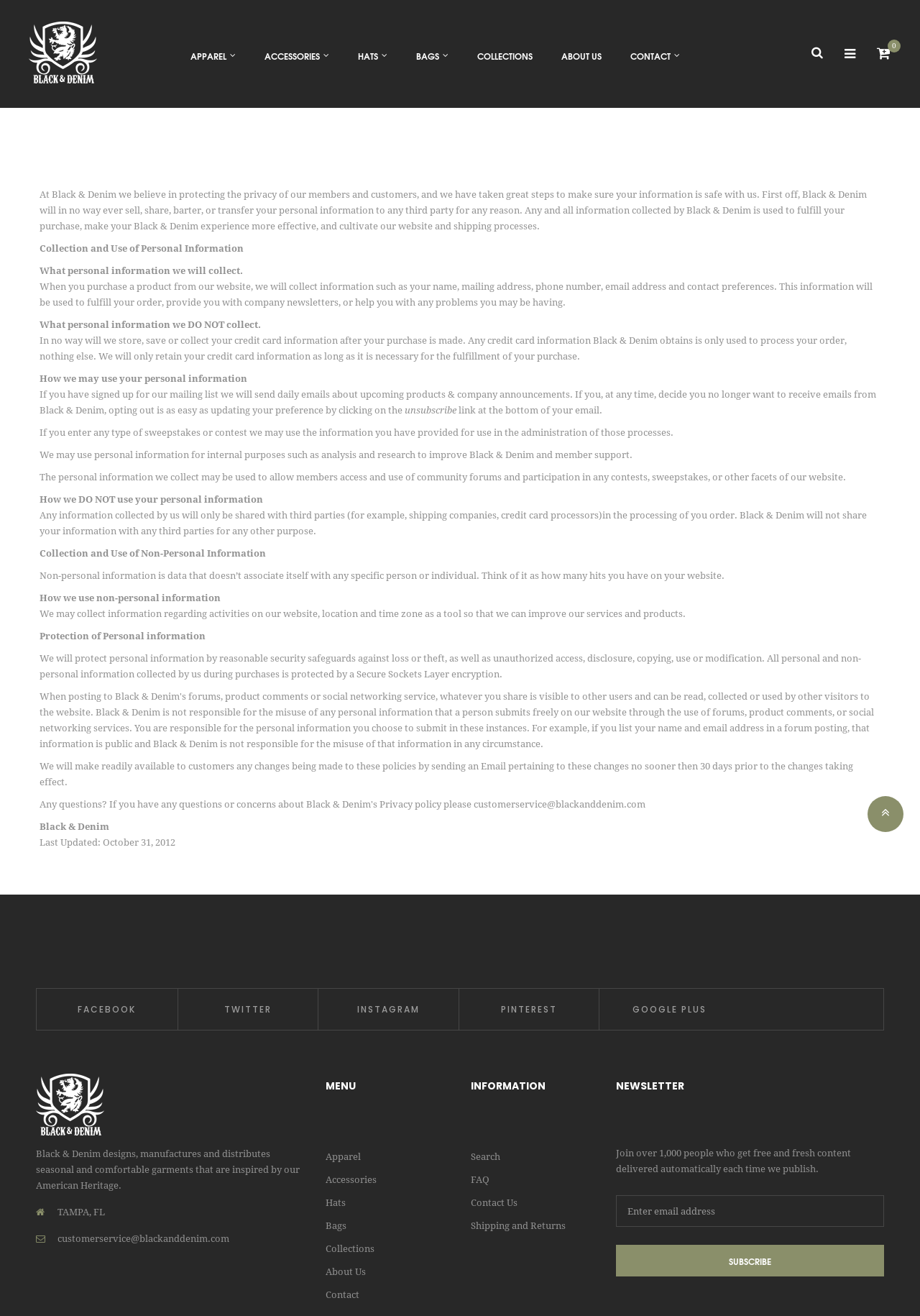Provide a thorough description of the webpage's content and layout.

This webpage is about the privacy policy of Black & Denim Apparel Company. At the top, there is a logo of the company, which is an image with a link to the company's website. Below the logo, there are several links to different sections of the website, including apparel, accessories, hats, bags, collections, about us, and contact.

The main content of the webpage is a long text describing the company's privacy policy. The text is divided into several sections, including collection and use of personal information, what personal information is collected, how personal information is used, and how personal information is protected. The text explains that the company collects personal information such as name, mailing address, phone number, and email address, and uses this information to fulfill orders, provide company newsletters, and improve the website and shipping processes.

There are also several links to social media platforms, including Facebook, Twitter, Instagram, Pinterest, and Google Plus, located at the bottom of the webpage. Additionally, there is a section with links to different categories, including apparel, accessories, hats, bags, and collections, as well as a section with links to information, including search, FAQ, contact us, and shipping and returns.

At the very bottom of the webpage, there is a section to join the company's newsletter, where users can enter their email address to receive free and fresh content. There is also a button to subscribe to the newsletter.